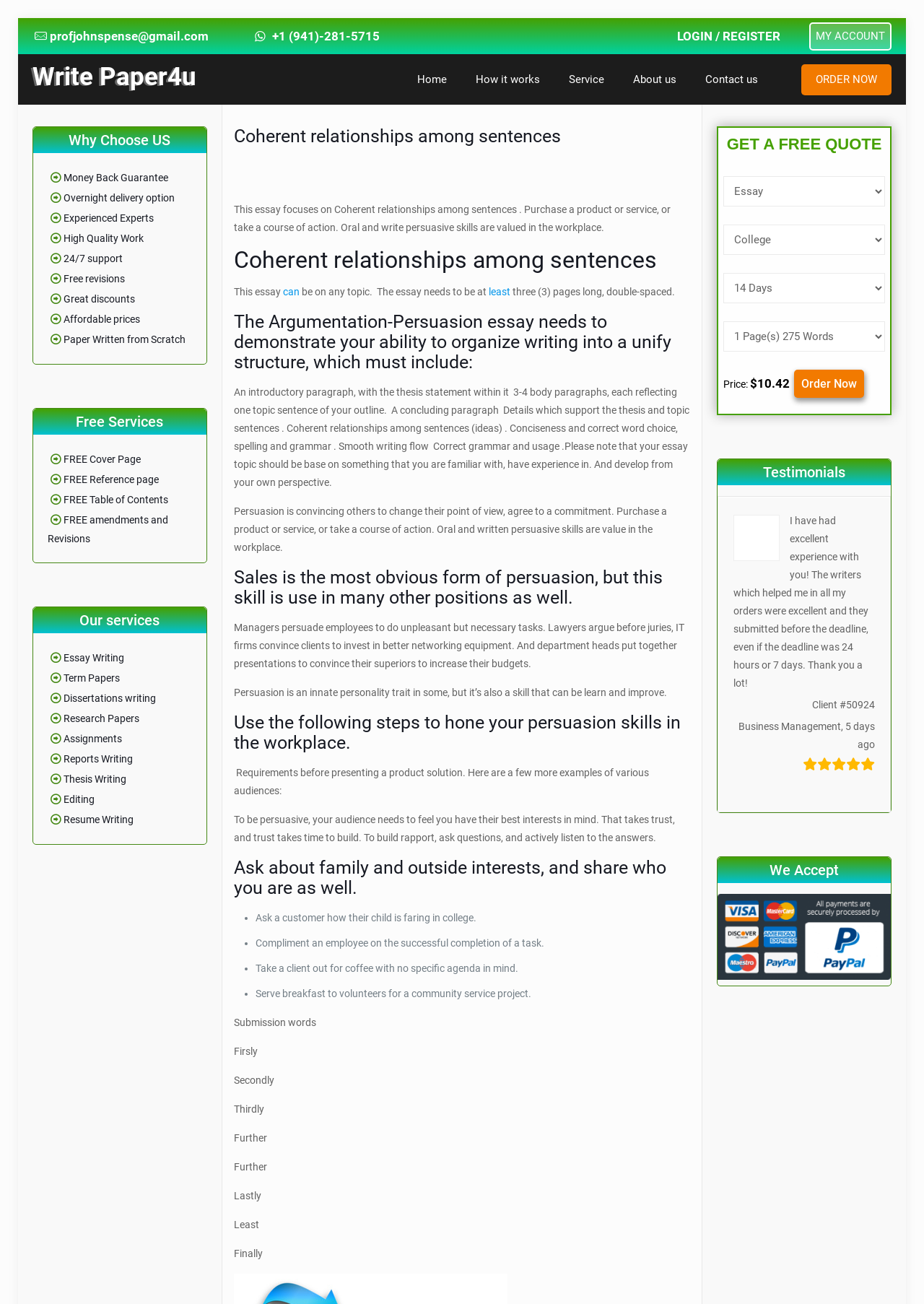What is the topic of the essay?
Using the visual information, answer the question in a single word or phrase.

Coherent relationships among sentences